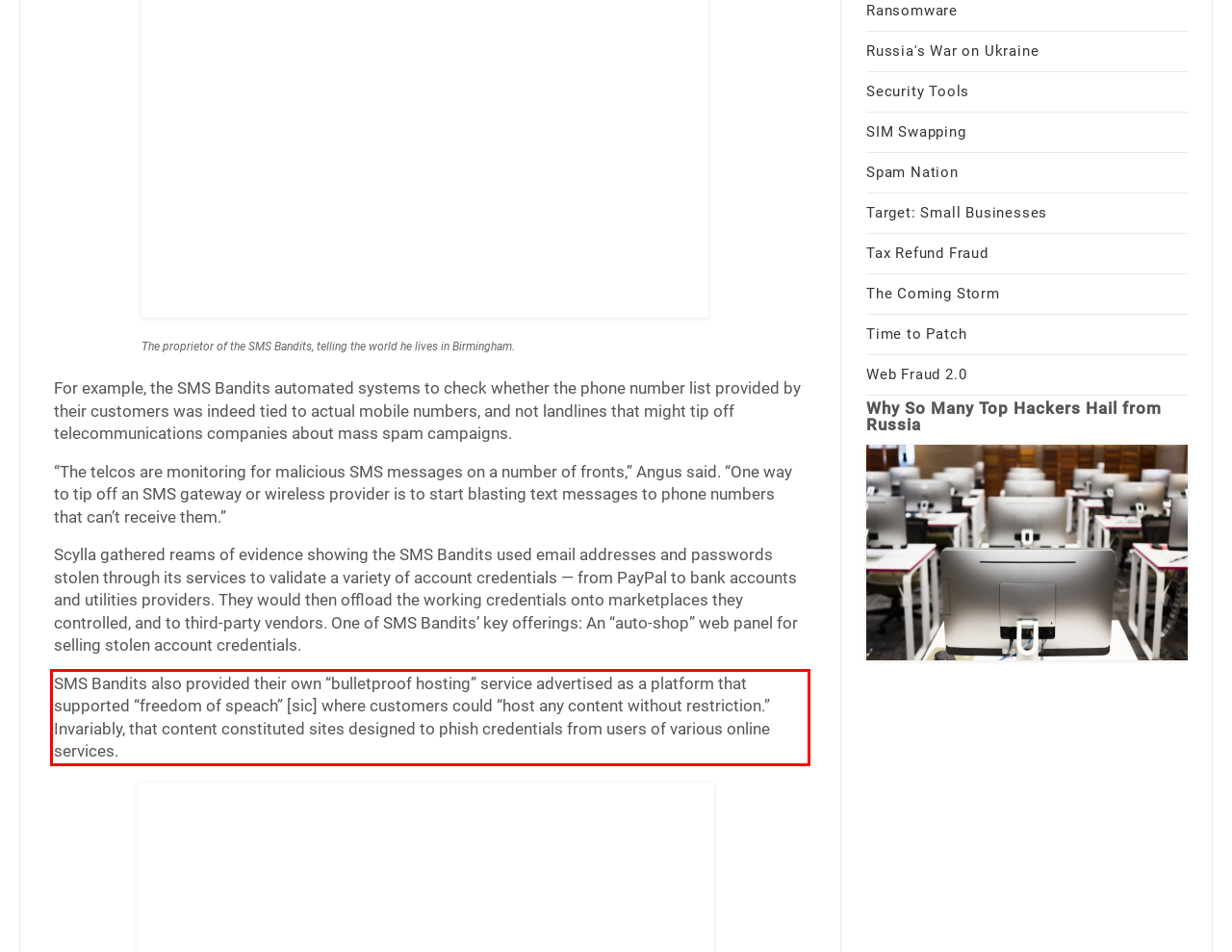Identify the text inside the red bounding box in the provided webpage screenshot and transcribe it.

SMS Bandits also provided their own “bulletproof hosting” service advertised as a platform that supported “freedom of speach” [sic] where customers could “host any content without restriction.” Invariably, that content constituted sites designed to phish credentials from users of various online services.